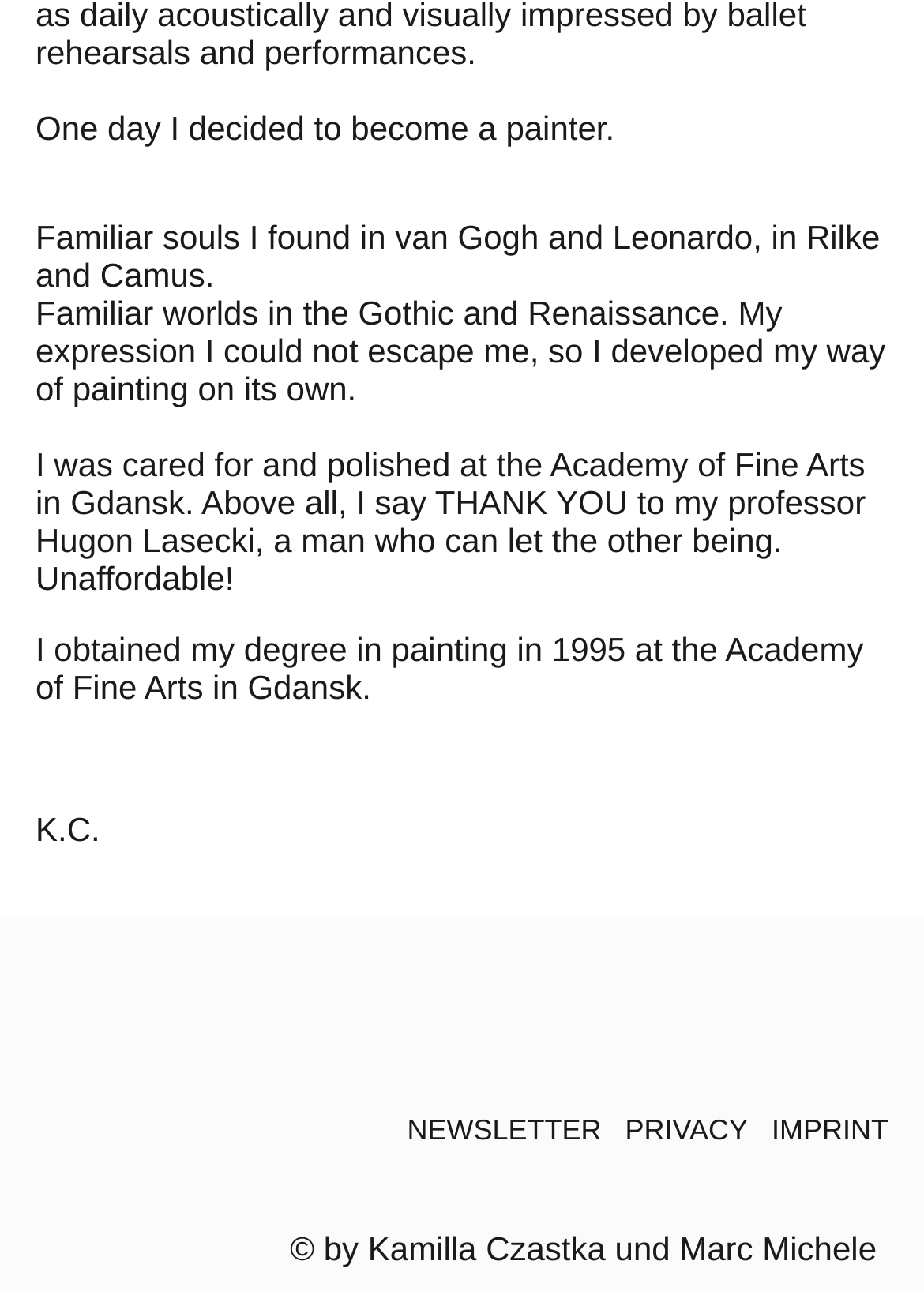Where did the author study?
Using the image as a reference, give a one-word or short phrase answer.

Academy of Fine Arts in Gdansk